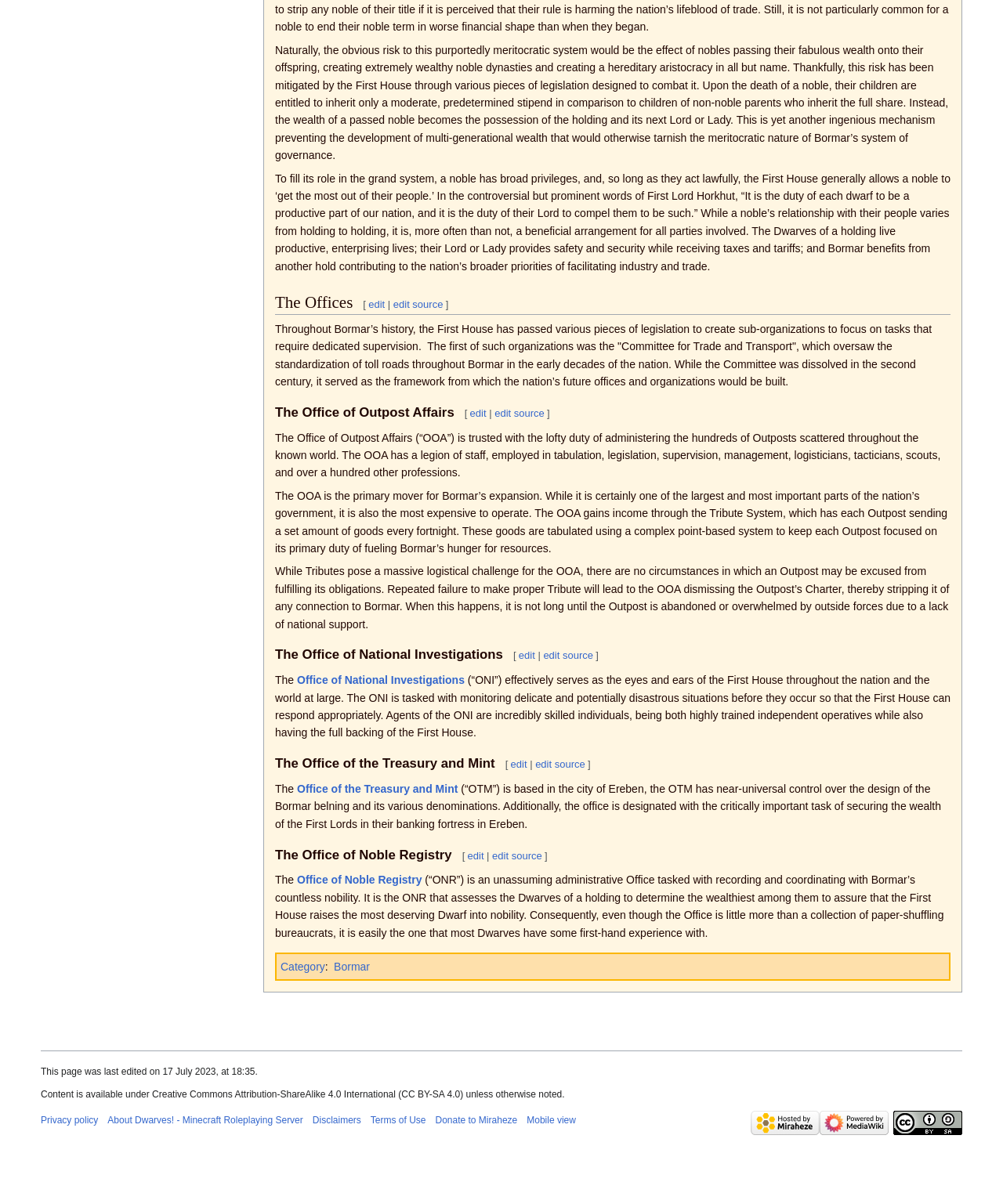Identify the bounding box for the described UI element. Provide the coordinates in (top-left x, top-left y, bottom-right x, bottom-right y) format with values ranging from 0 to 1: General

None